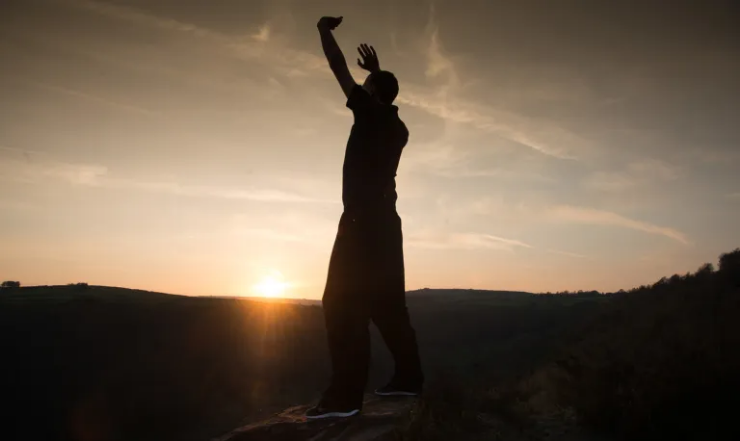What time of day is depicted in the image?
Please answer using one word or phrase, based on the screenshot.

Sunset